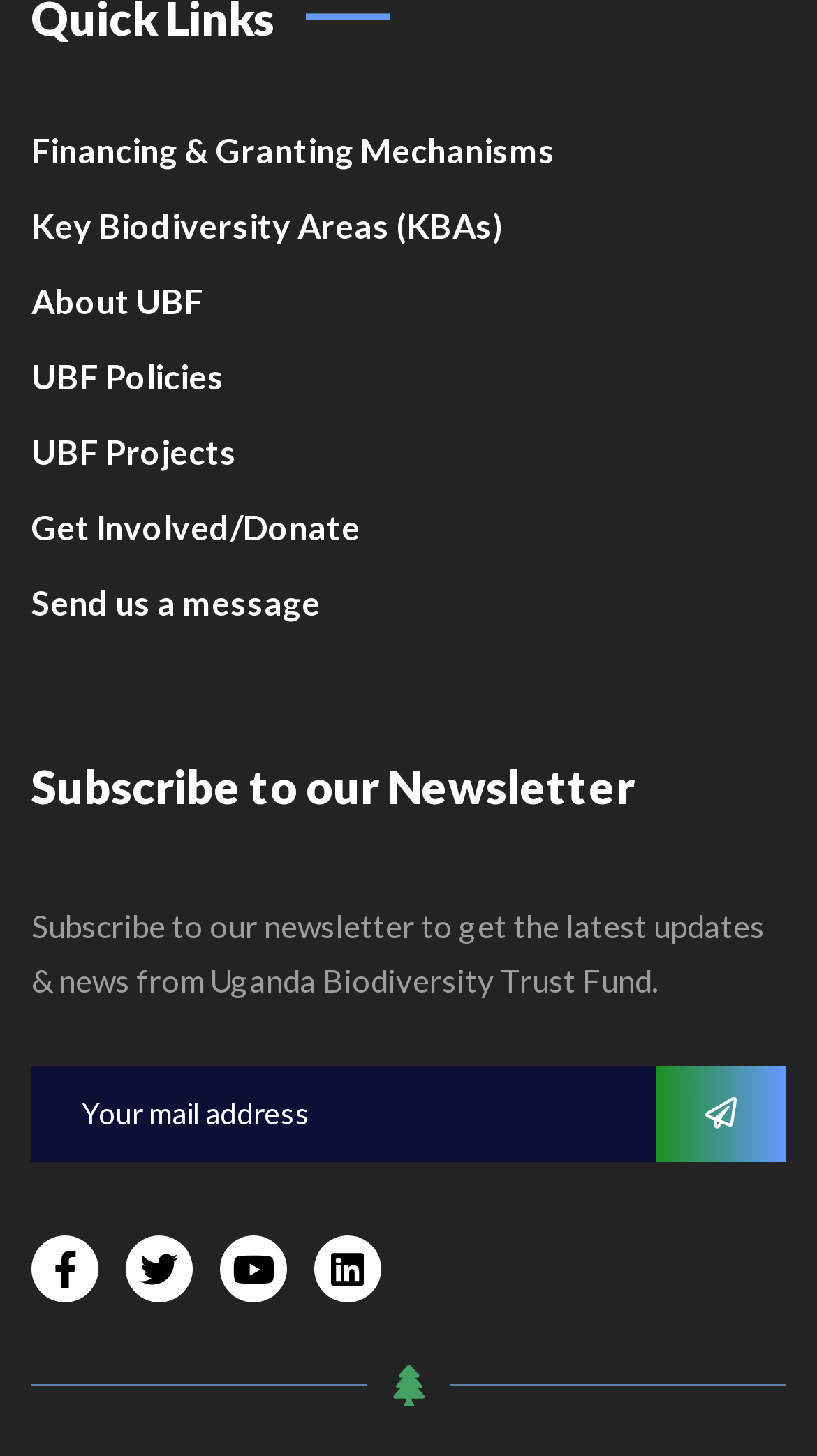Identify the bounding box for the UI element described as: "alt="Dave McCracken"". The coordinates should be four float numbers between 0 and 1, i.e., [left, top, right, bottom].

None